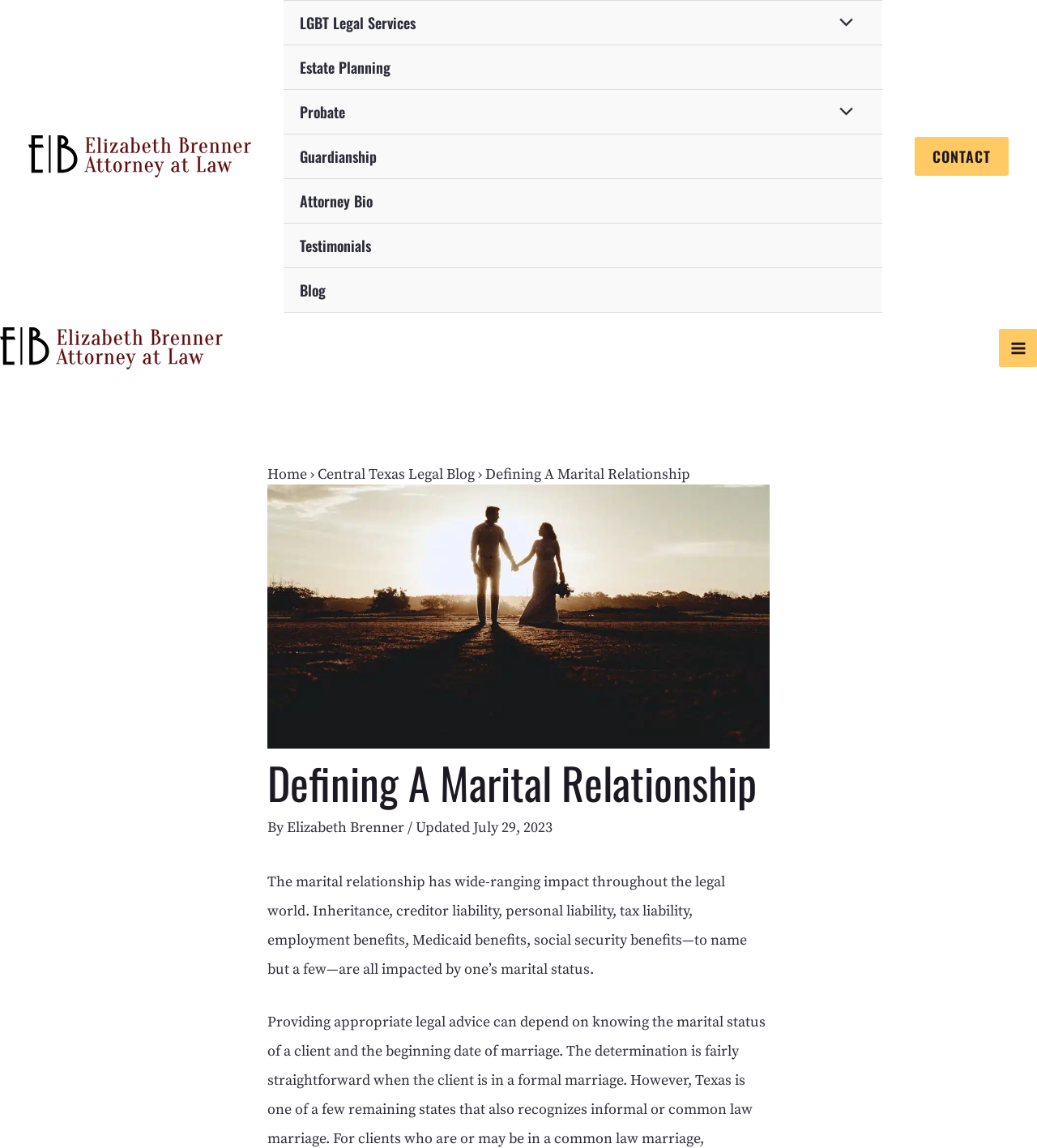Give an in-depth explanation of the webpage layout and content.

The webpage is about defining a marital relationship in Texas, specifically focusing on the legal implications of marriage. At the top left corner, there is a logo of "Elizabeth Brenner Attorney at Law" with a link to the website. Below the logo, there is a navigation menu with links to various legal services, including LGBT legal services, estate planning, probate, guardianship, attorney bio, testimonials, and blog.

On the top right corner, there is a "CONTACT" link. Below it, there is another instance of the "Elizabeth Brenner Attorney at Law" logo with a link to the website. Next to the logo, there is a "MAIN MENU" button that expands to reveal a dropdown menu with links to the home page, central Texas legal blog, and other pages.

The main content of the webpage is a blog post titled "Defining A Marital Relationship" with a header image of a newly married couple standing against a sunset. The post is written by Elizabeth Brenner and was updated on July 29, 2023. The article explains that marital status has a significant impact on various legal aspects, including inheritance, creditor liability, personal liability, tax liability, employment benefits, Medicaid benefits, and social security benefits.